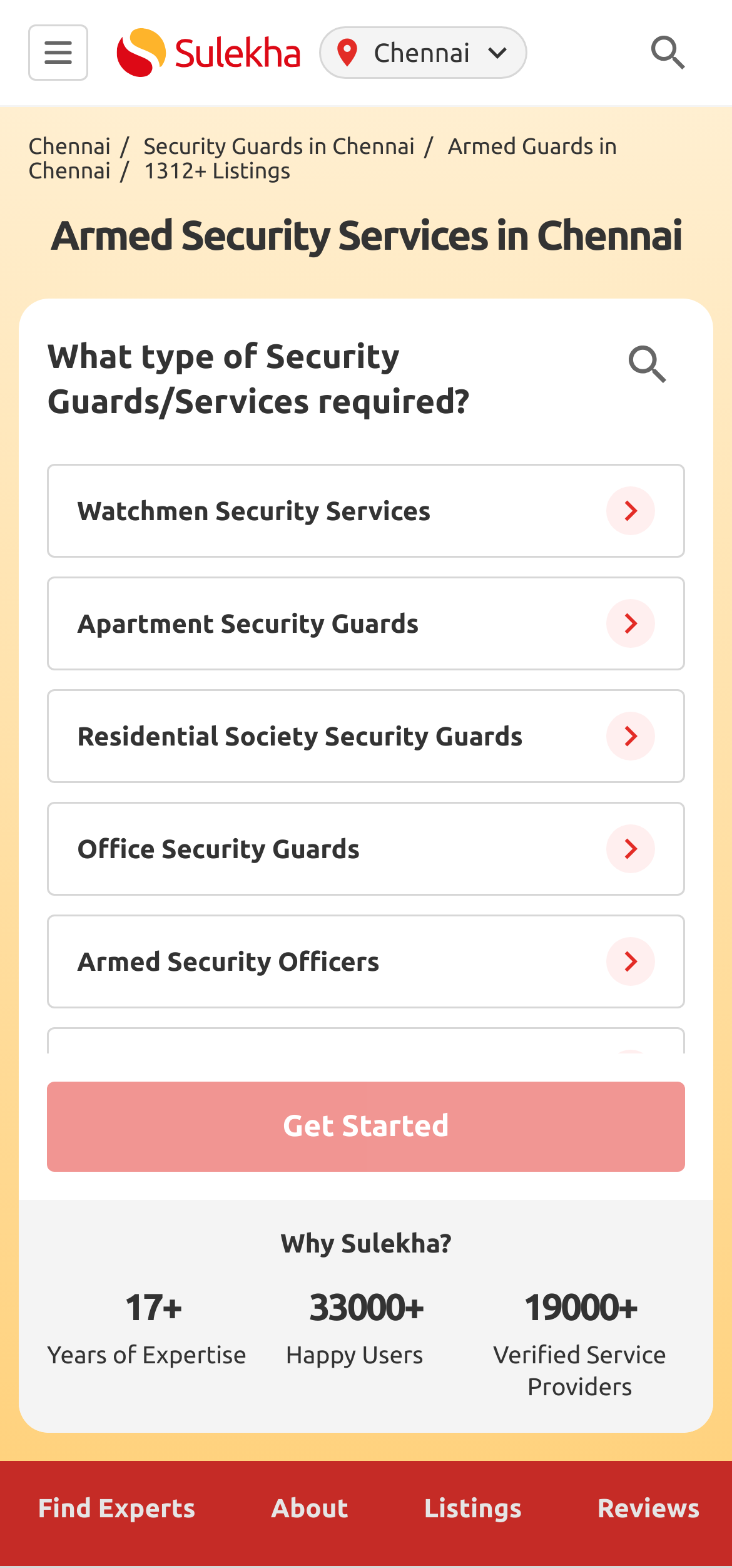Determine the heading of the webpage and extract its text content.

Armed Security Services in Chennai